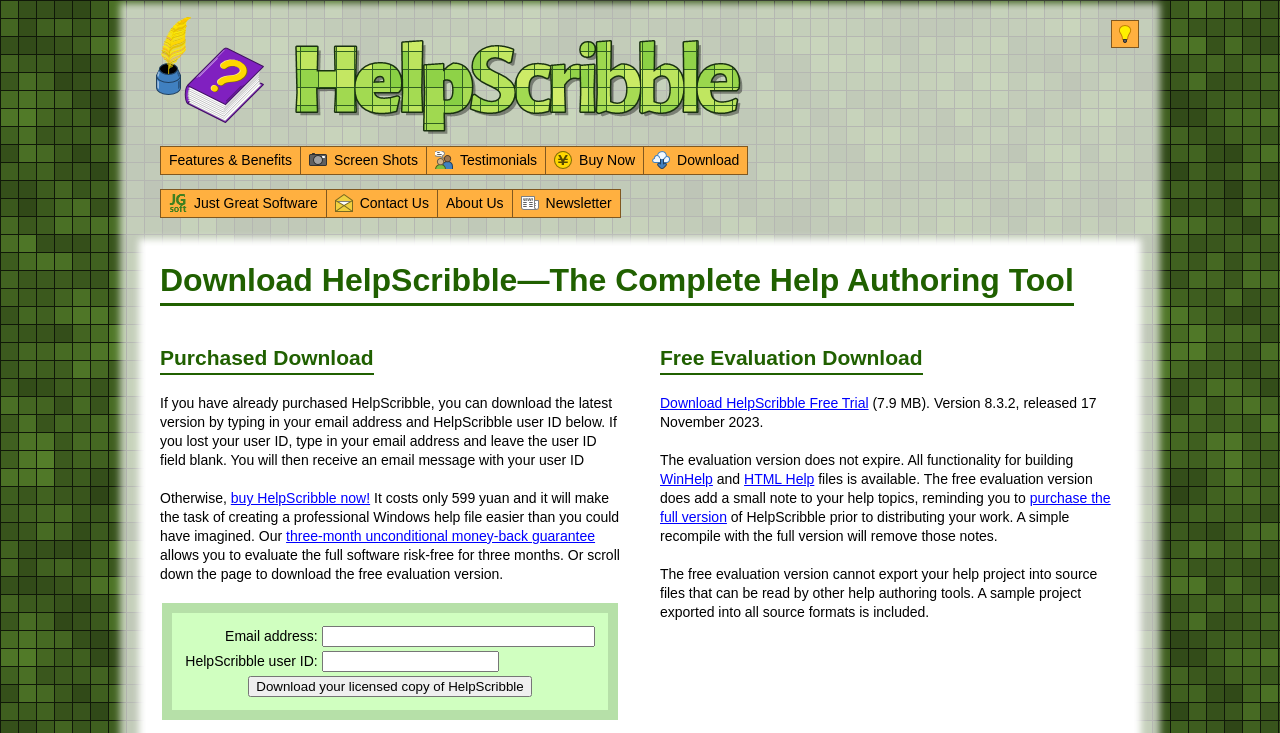Find the bounding box coordinates of the clickable region needed to perform the following instruction: "Click on the 'Features & Benefits' link". The coordinates should be provided as four float numbers between 0 and 1, i.e., [left, top, right, bottom].

[0.126, 0.199, 0.235, 0.239]